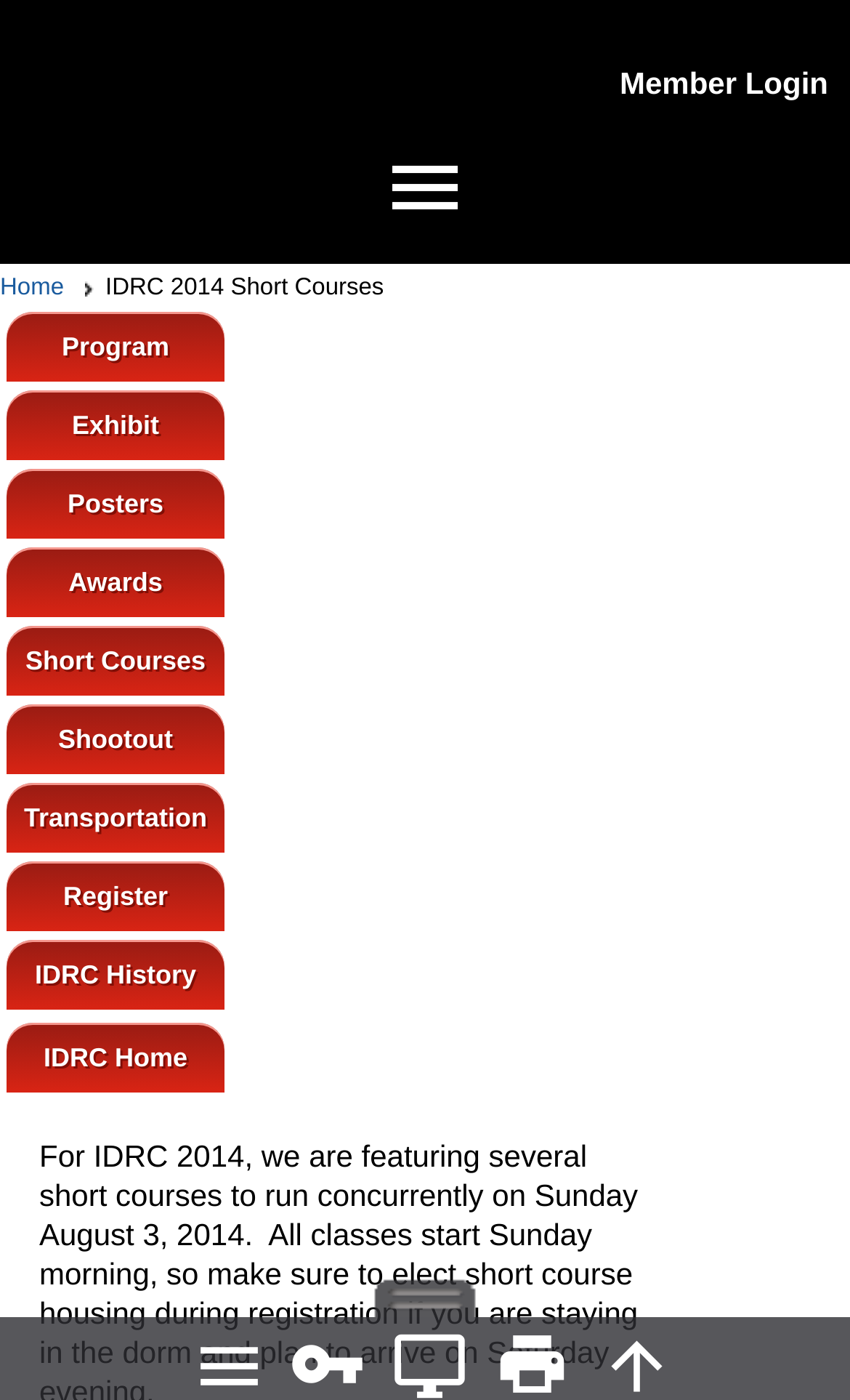What is the bounding box coordinate of the 'Short Courses' link?
Carefully analyze the image and provide a thorough answer to the question.

I found the link element with the text 'Short Courses' and looked at its bounding box coordinates, which are [0.008, 0.447, 0.264, 0.497].